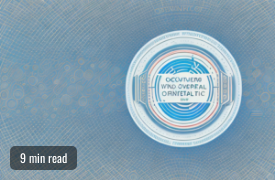How long does it take to read the associated content?
Kindly offer a comprehensive and detailed response to the question.

The caption indicates that a note accompanying the image suggests a reading time of '9 min', implying that the content is substantial yet manageable for quick consumption.